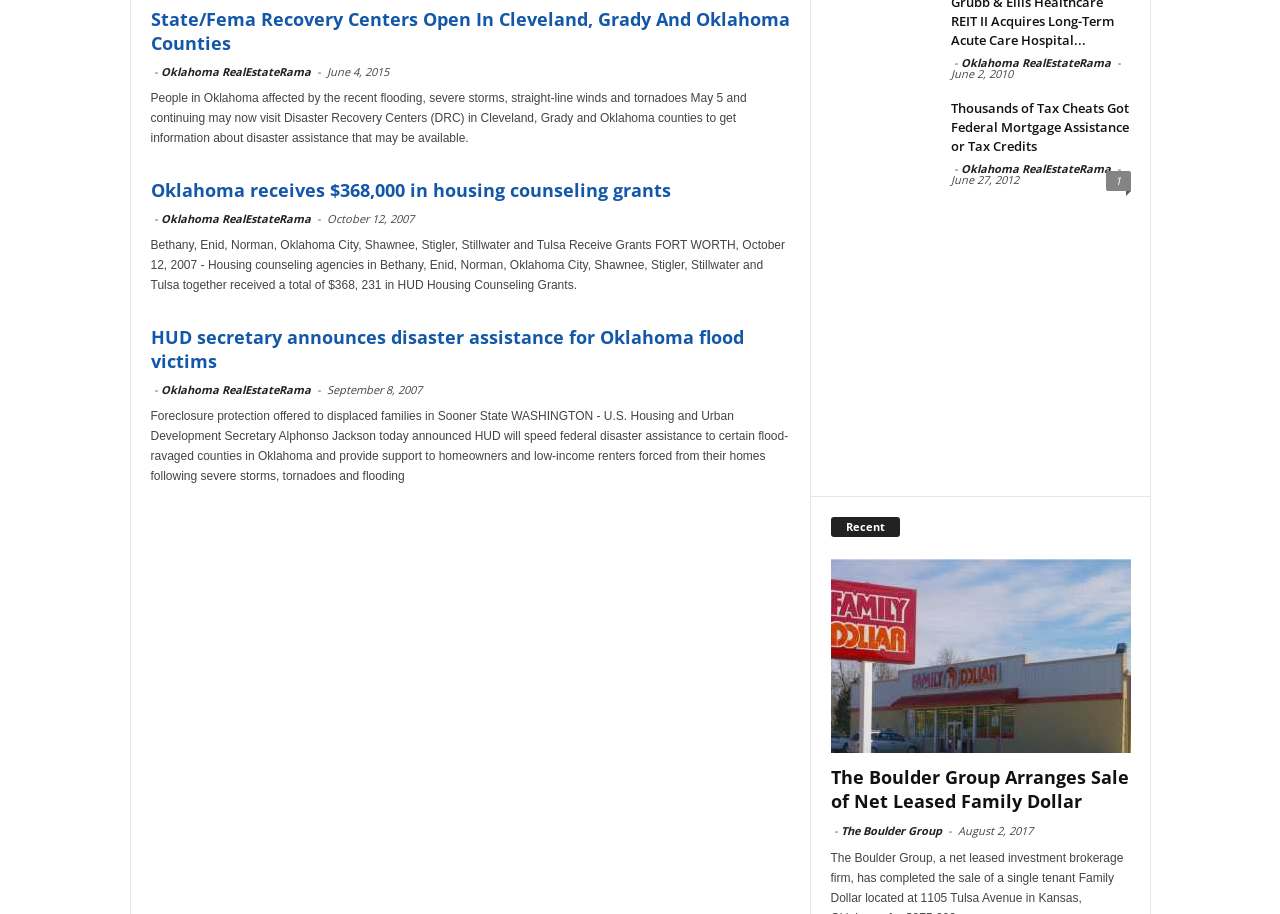Given the element description aria-label="Advertisement" name="aswift_1" title="Advertisement", identify the bounding box coordinates for the UI element on the webpage screenshot. The format should be (top-left x, top-left y, bottom-right x, bottom-right y), with values between 0 and 1.

[0.648, 0.246, 0.883, 0.52]